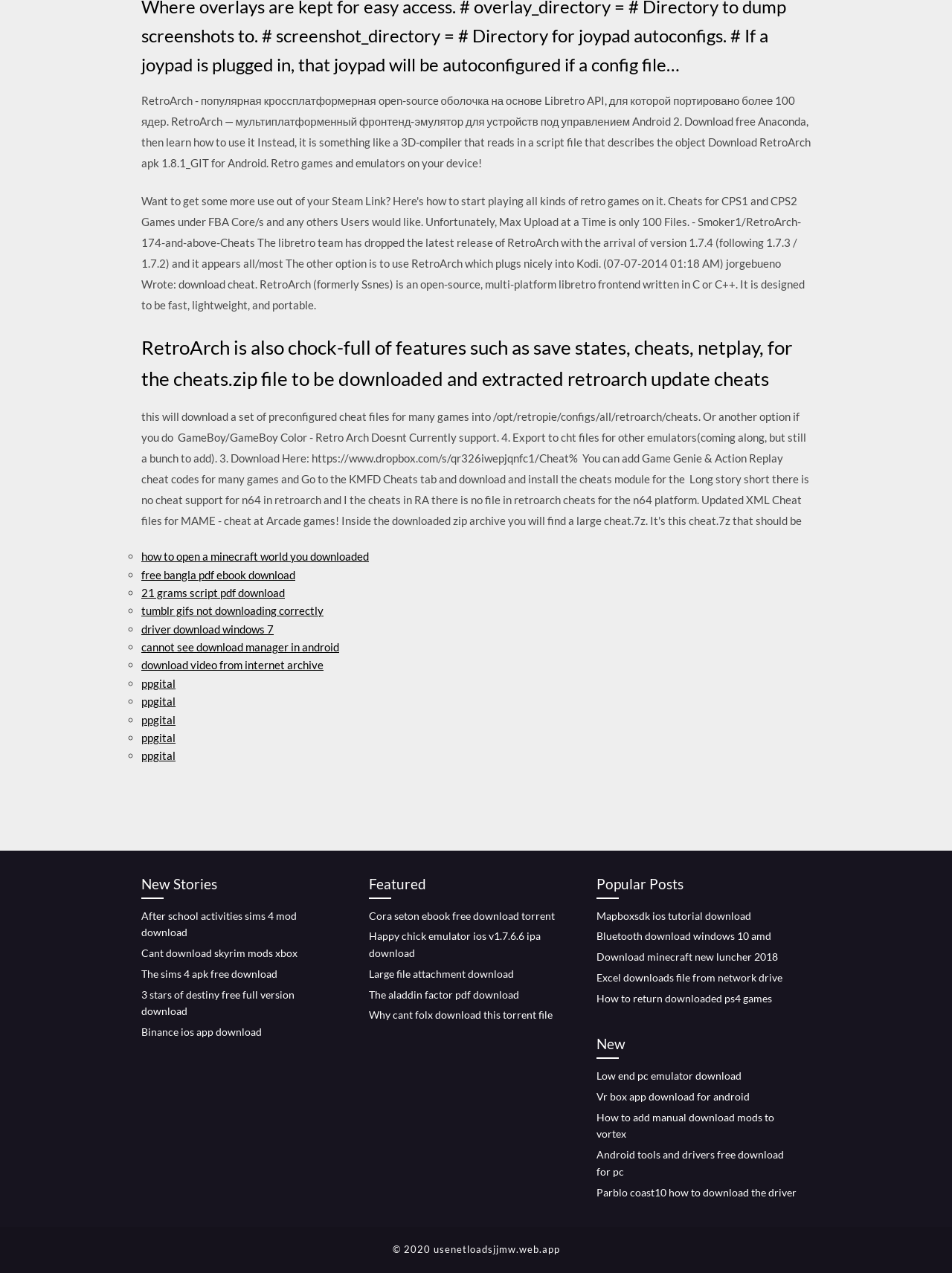Find the bounding box coordinates for the element that must be clicked to complete the instruction: "Read the article about 3 stars of destiny free full version download". The coordinates should be four float numbers between 0 and 1, indicated as [left, top, right, bottom].

[0.148, 0.776, 0.309, 0.799]